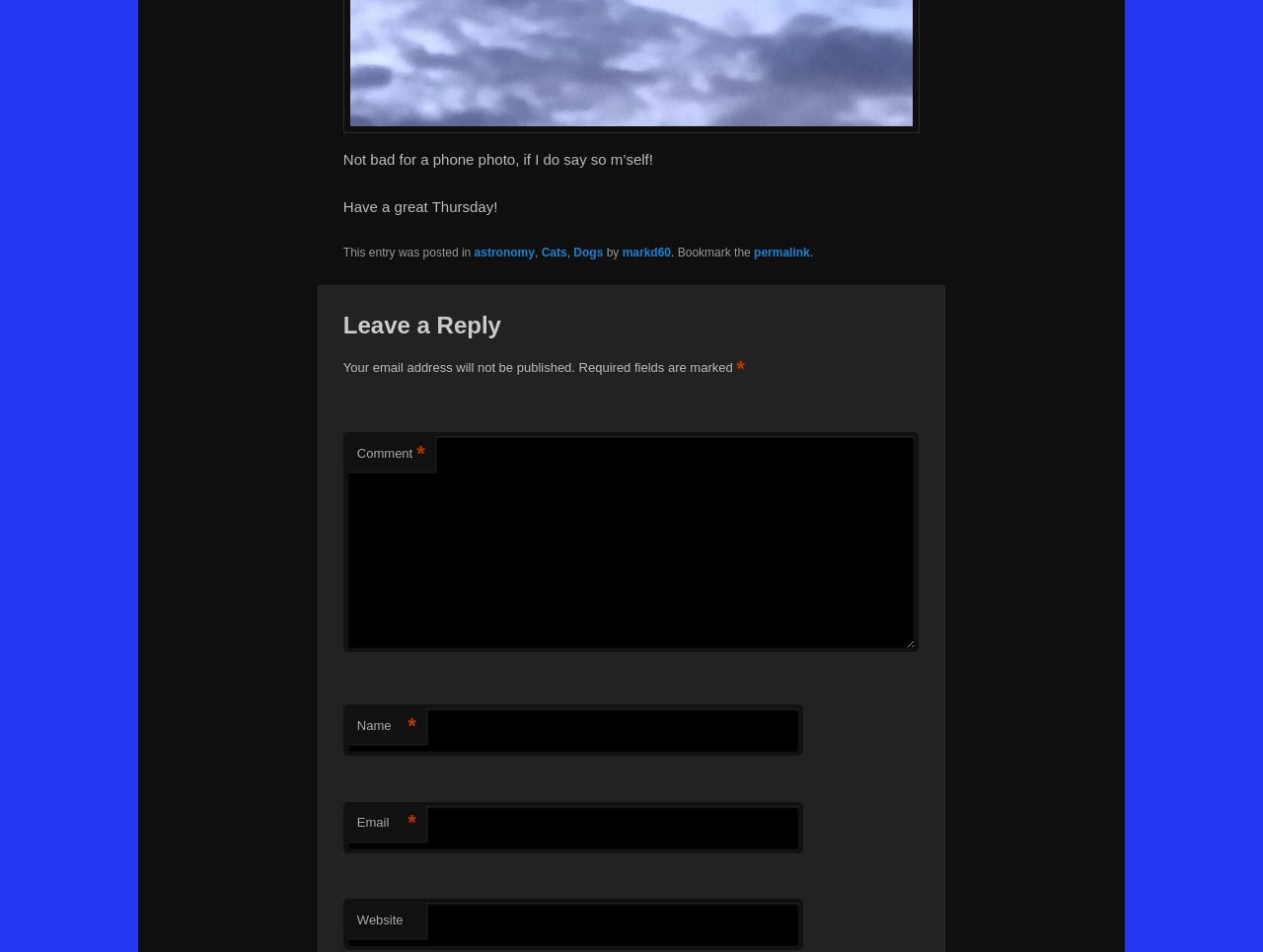What are the required fields for leaving a reply?
Using the image as a reference, give an elaborate response to the question.

The required fields for leaving a reply can be determined by looking at the input fields with an asterisk (*) symbol next to them, which indicates that they are required. These fields are Comment, Name, and Email.